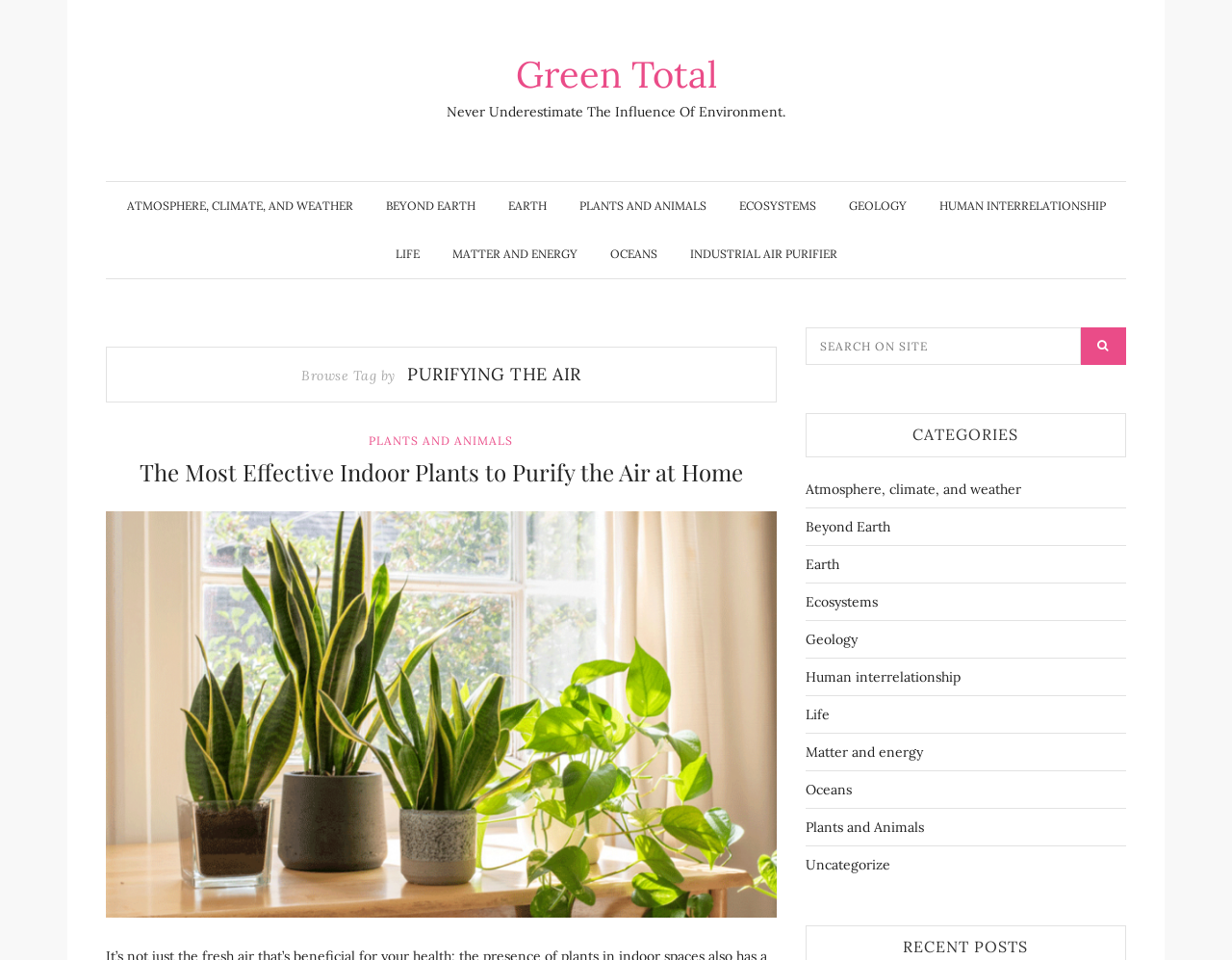Please identify the bounding box coordinates of the clickable area that will fulfill the following instruction: "Select language". The coordinates should be in the format of four float numbers between 0 and 1, i.e., [left, top, right, bottom].

None